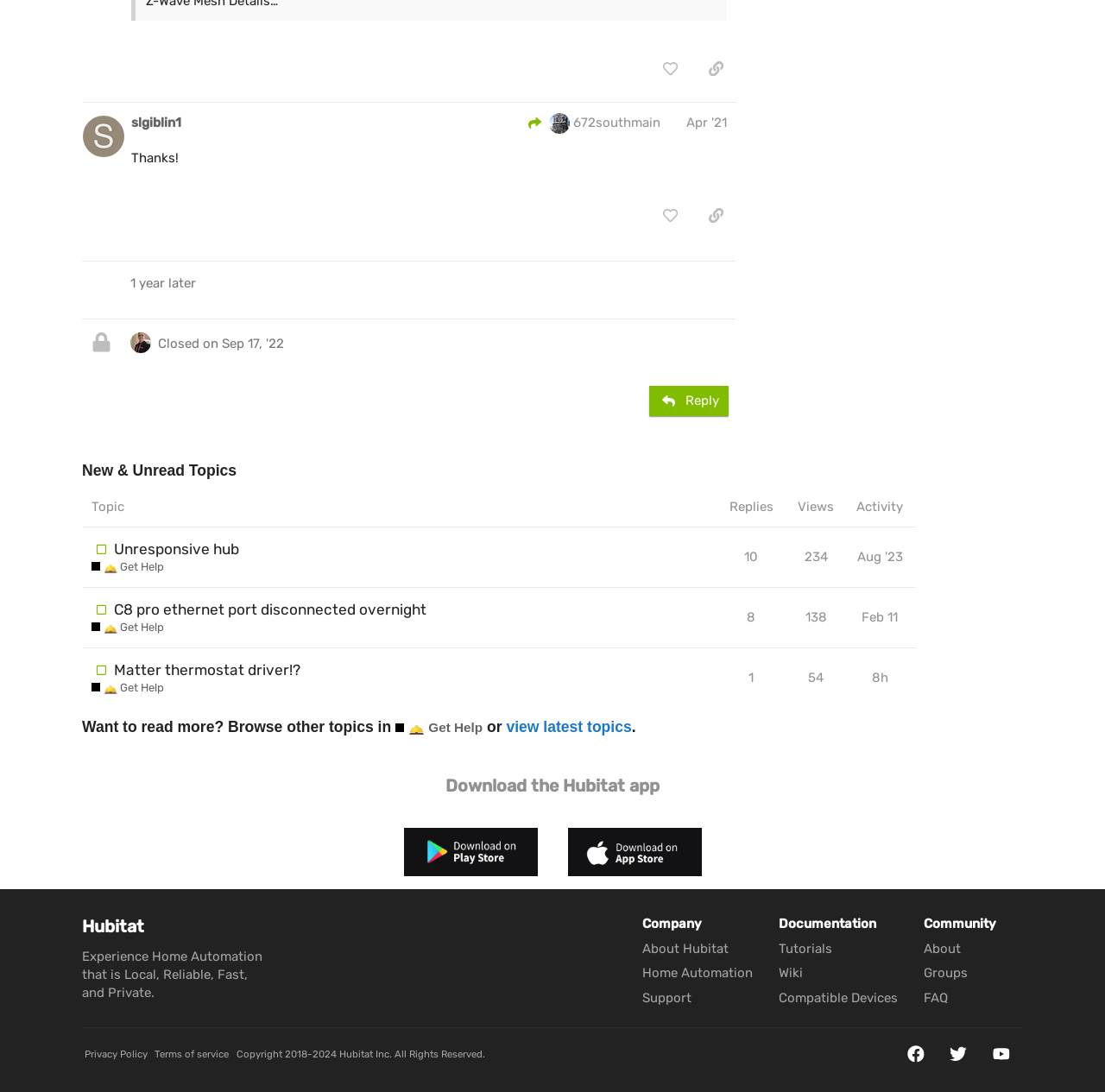What is the name of the community member who posted 'C8 pro ethernet port disconnected overnight'?
Based on the image, please offer an in-depth response to the question.

I looked at the heading element with the text 'C8 pro ethernet port disconnected overnight' but couldn't find the name of the community member who posted it.